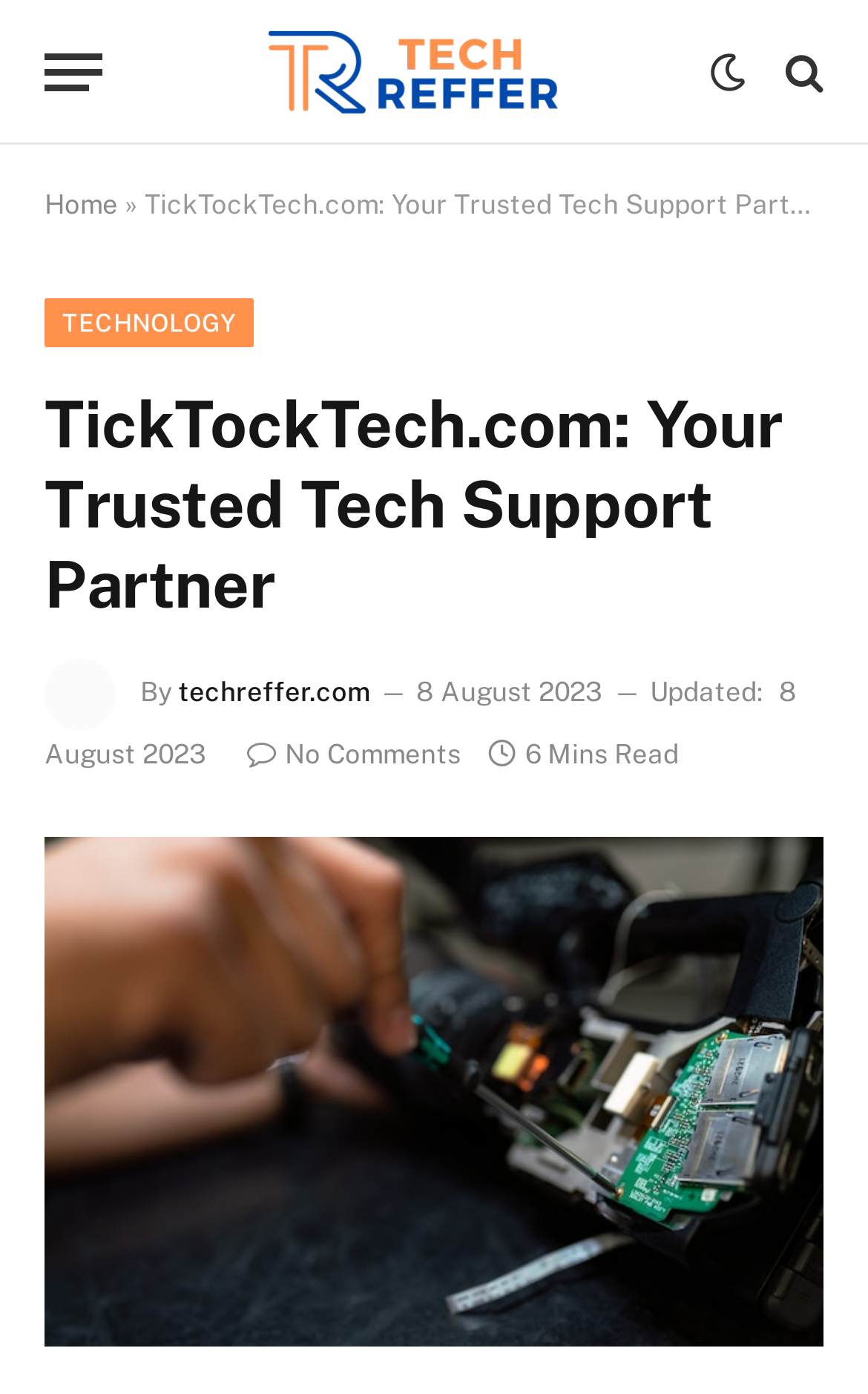What is the symbol next to the 'Menu' button?
Respond to the question with a single word or phrase according to the image.

»